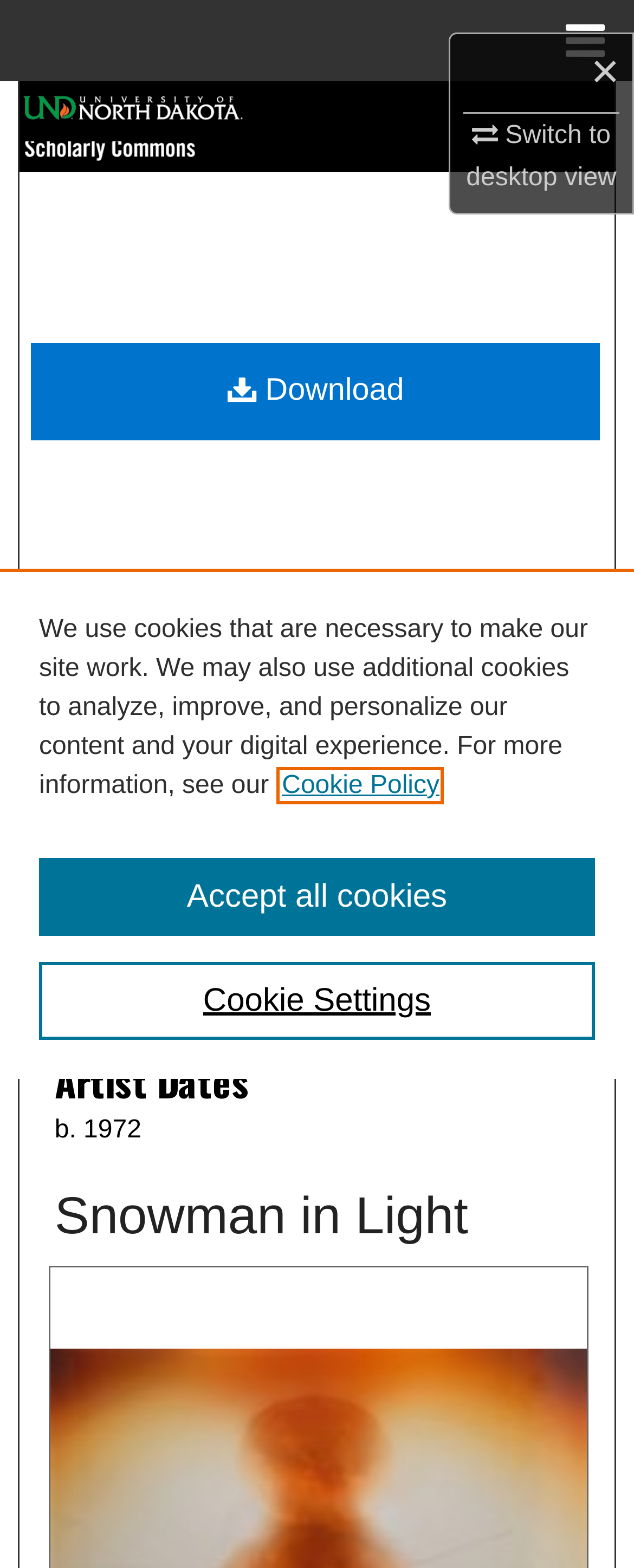What is the name of the university?
Examine the image and give a concise answer in one word or a short phrase.

University of North Dakota